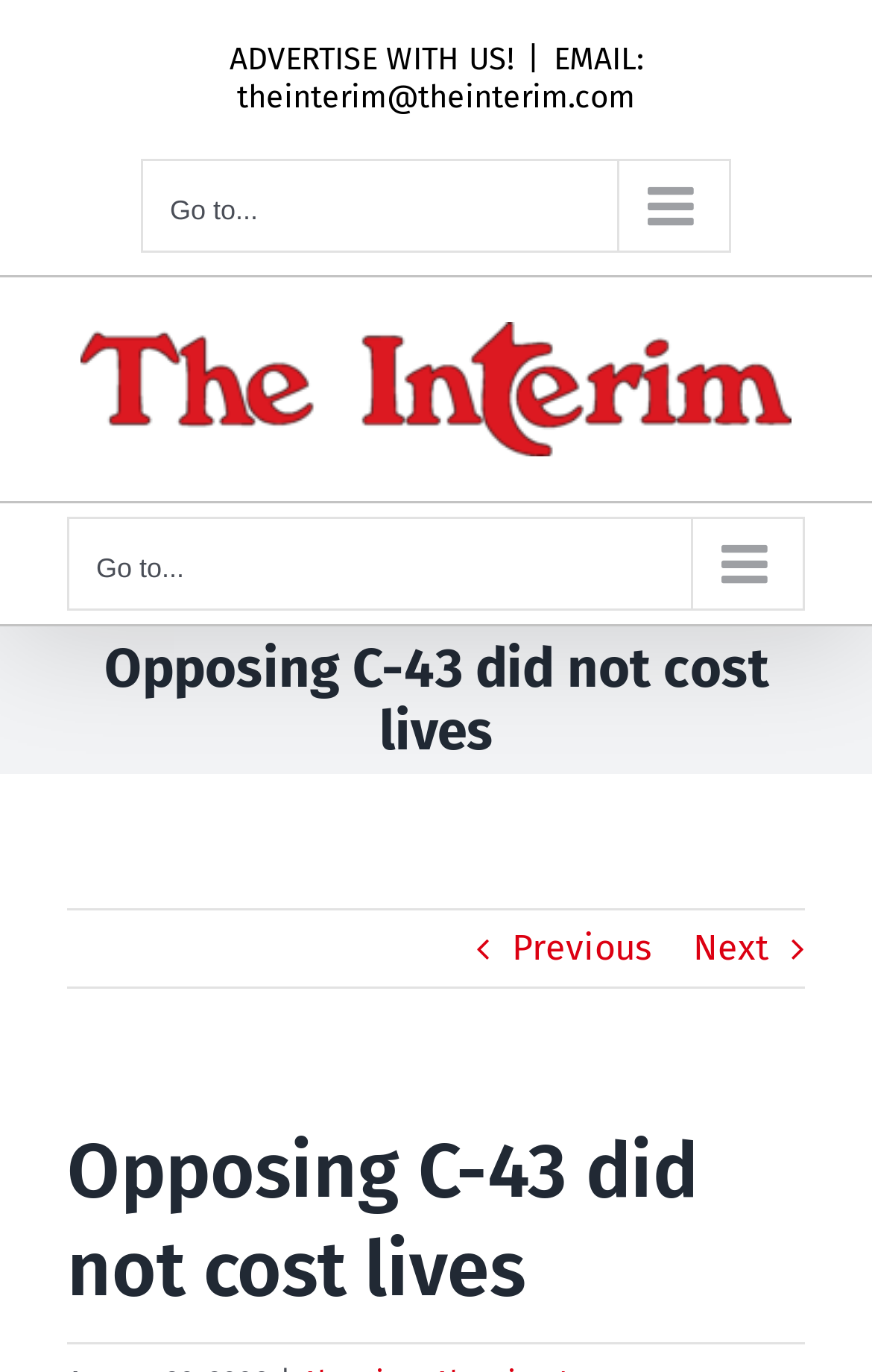Determine the main headline from the webpage and extract its text.

Opposing C-43 did not cost lives